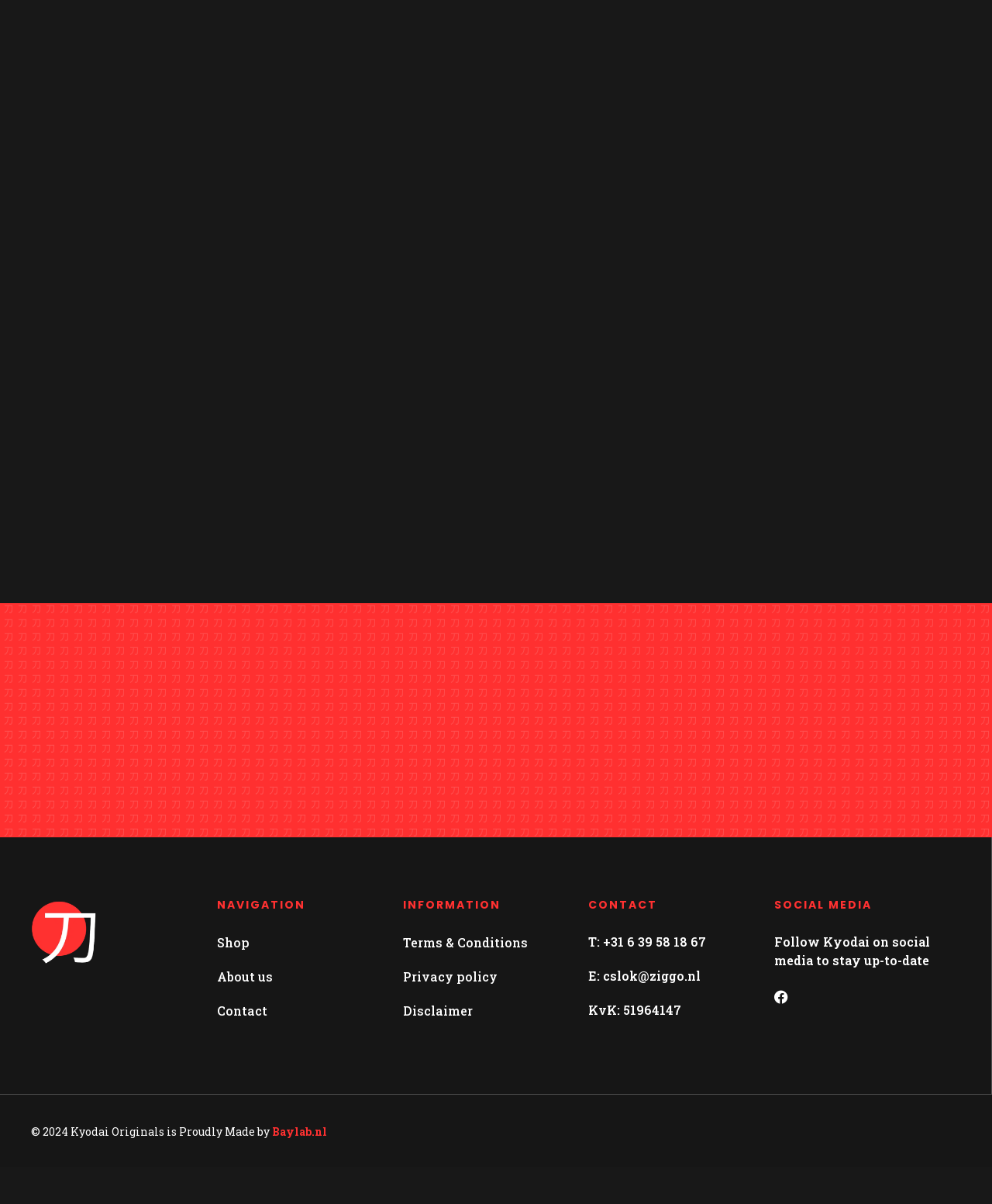Could you indicate the bounding box coordinates of the region to click in order to complete this instruction: "visit shop".

[0.219, 0.769, 0.406, 0.797]